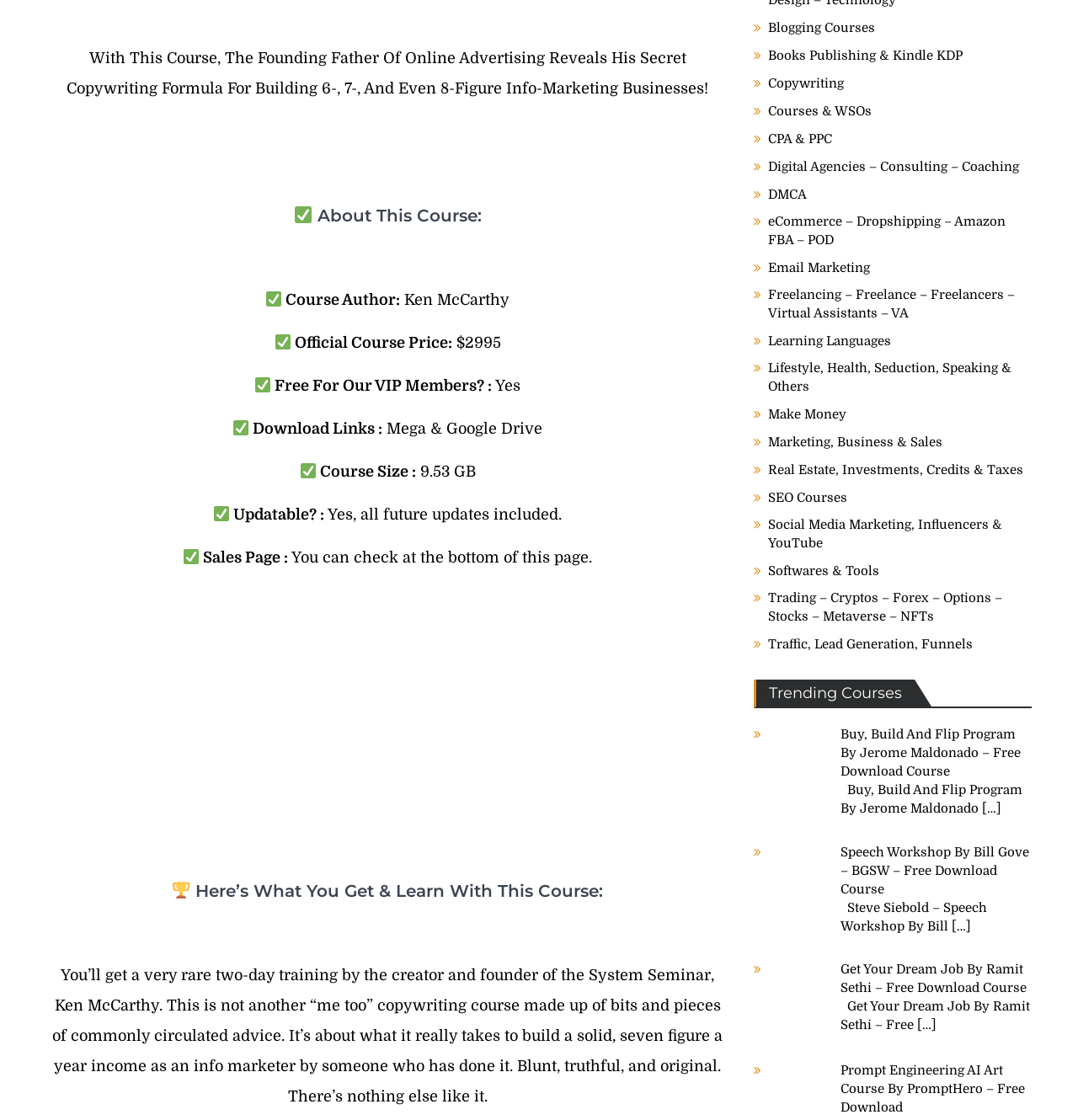How many links are there in the 'Trending Courses' section?
Answer the question with a thorough and detailed explanation.

The 'Trending Courses' section contains three links, each corresponding to a different course, namely 'Buy, Build And Flip Program By Jerome Maldonado', 'Speech Workshop By Bill Gove', and 'Get Your Dream Job By Ramit Sethi'.